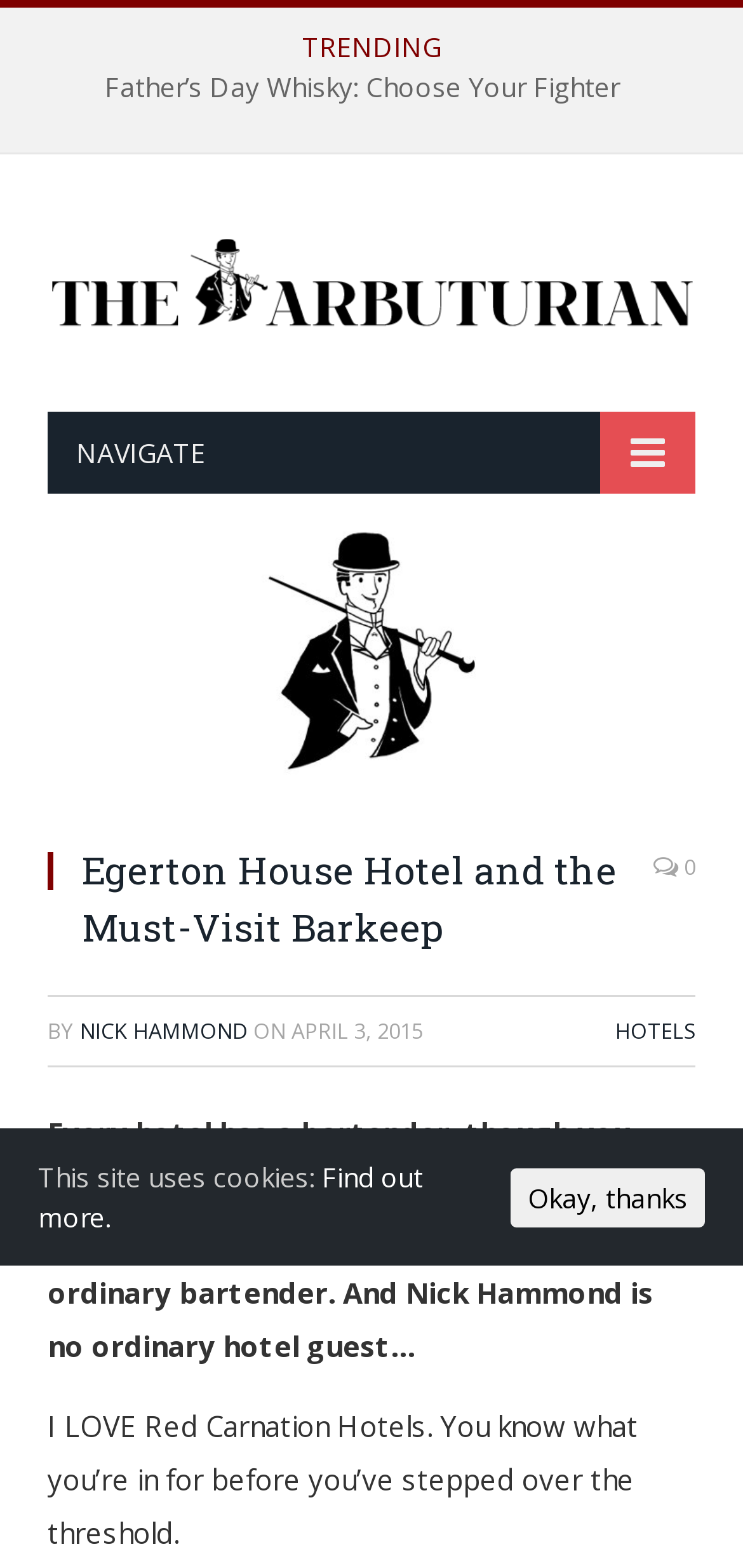What is the tone of the article?
Using the image as a reference, answer with just one word or a short phrase.

Positive